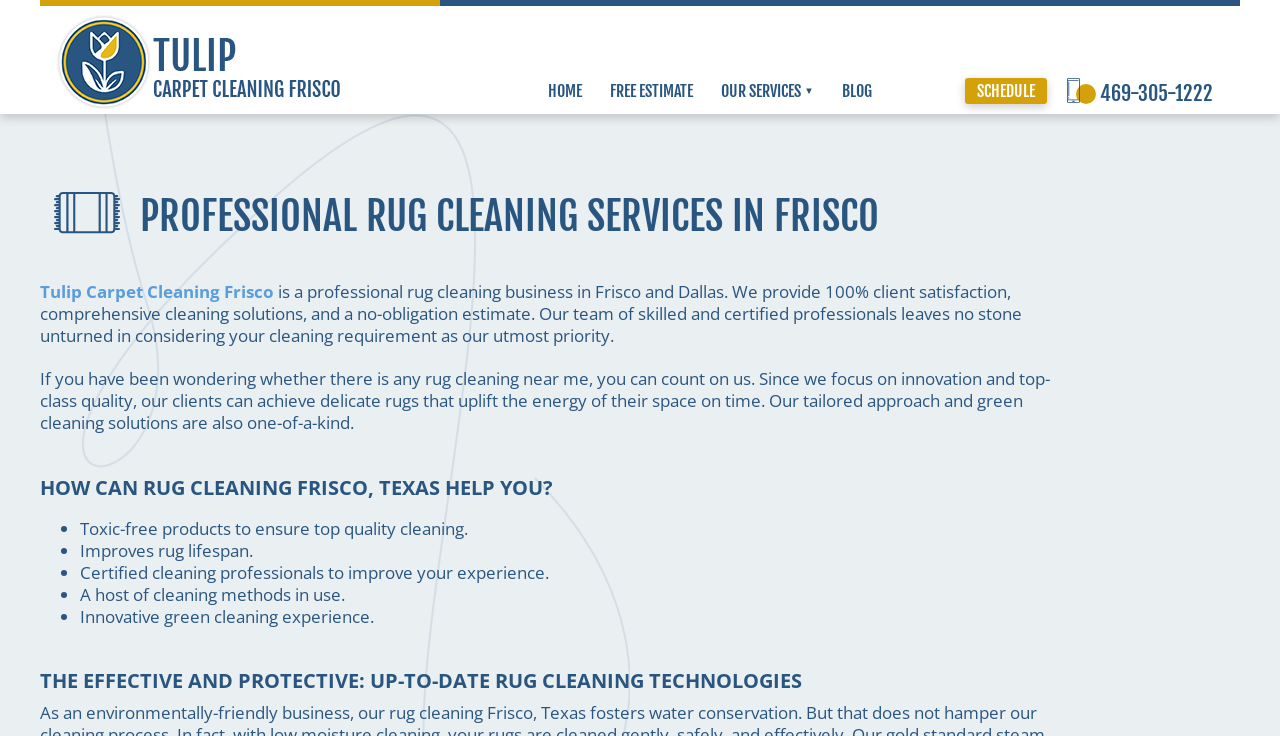Using the webpage screenshot, find the UI element described by 469-305-1222. Provide the bounding box coordinates in the format (top-left x, top-left y, bottom-right x, bottom-right y), ensuring all values are floating point numbers between 0 and 1.

[0.559, 0.7, 0.707, 0.743]